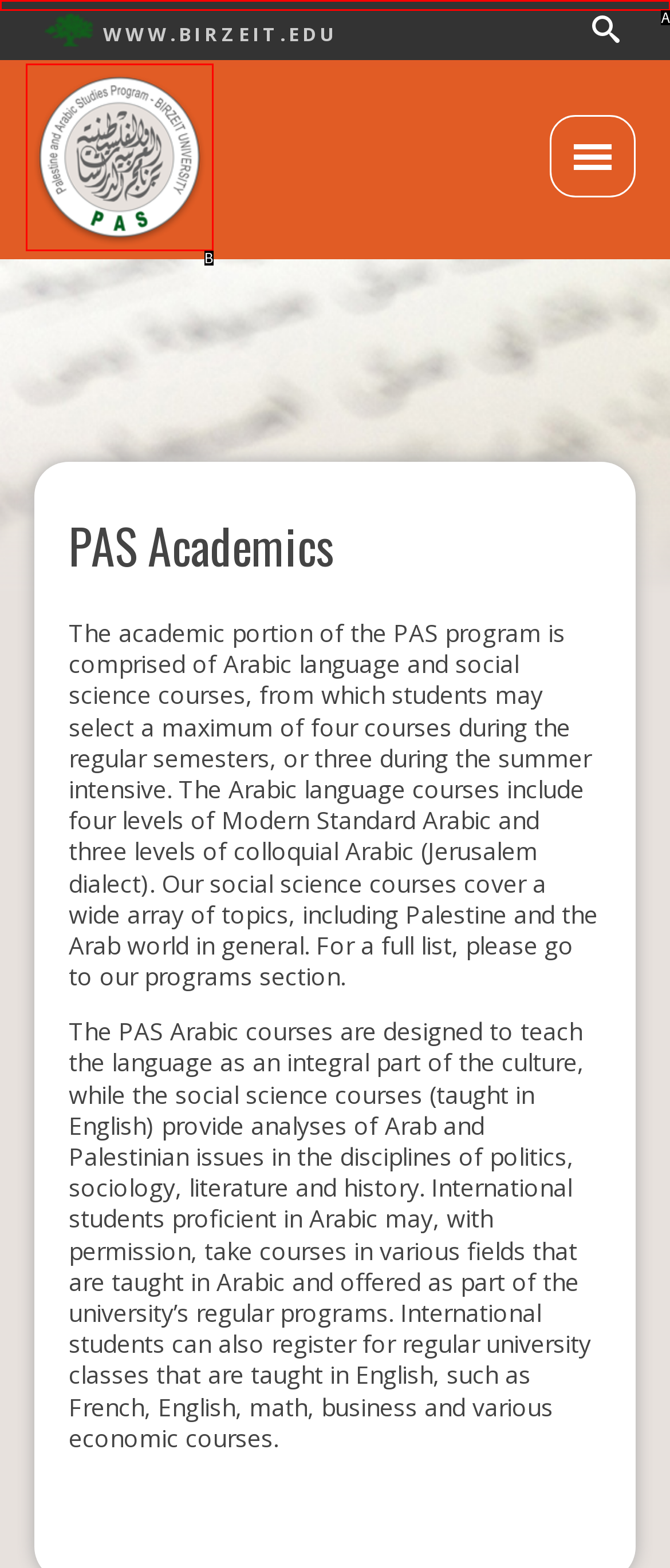Identify the option that corresponds to the given description: Jump to navigation. Reply with the letter of the chosen option directly.

A